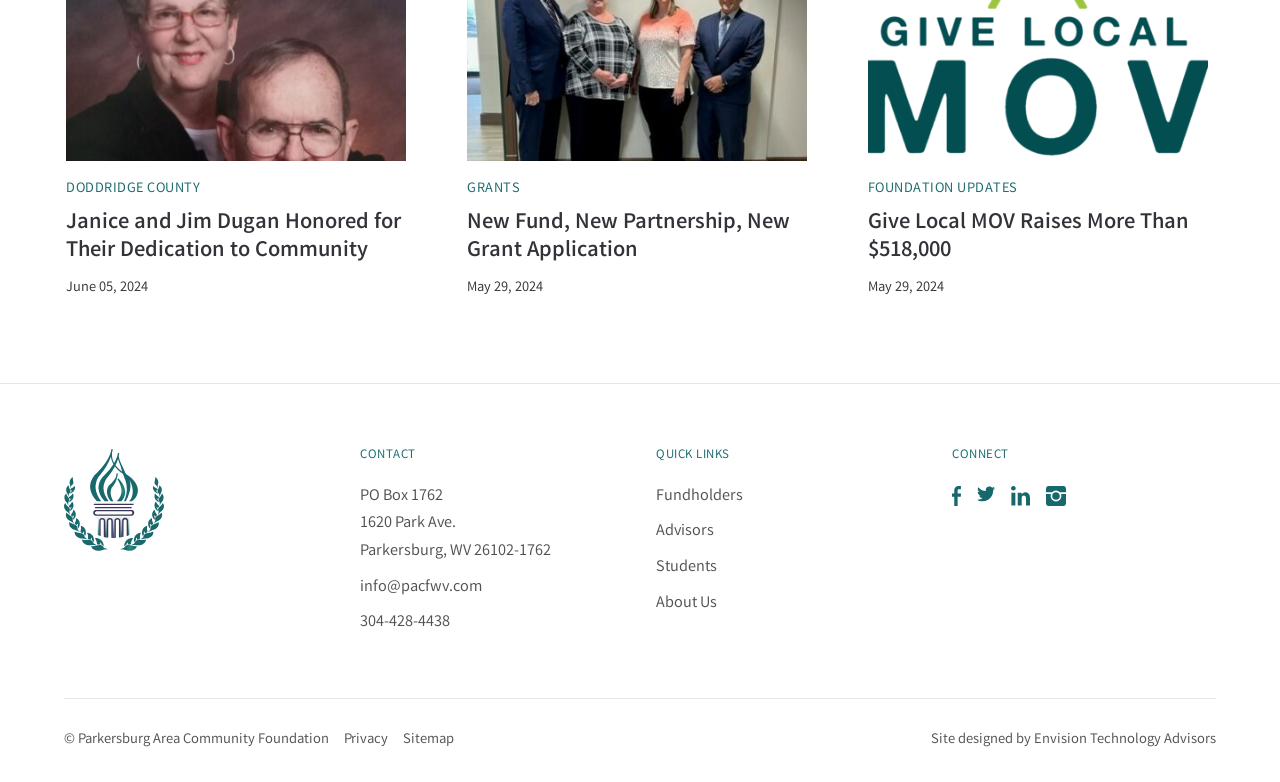Find the bounding box coordinates for the area that should be clicked to accomplish the instruction: "Email the foundation".

[0.281, 0.736, 0.377, 0.765]